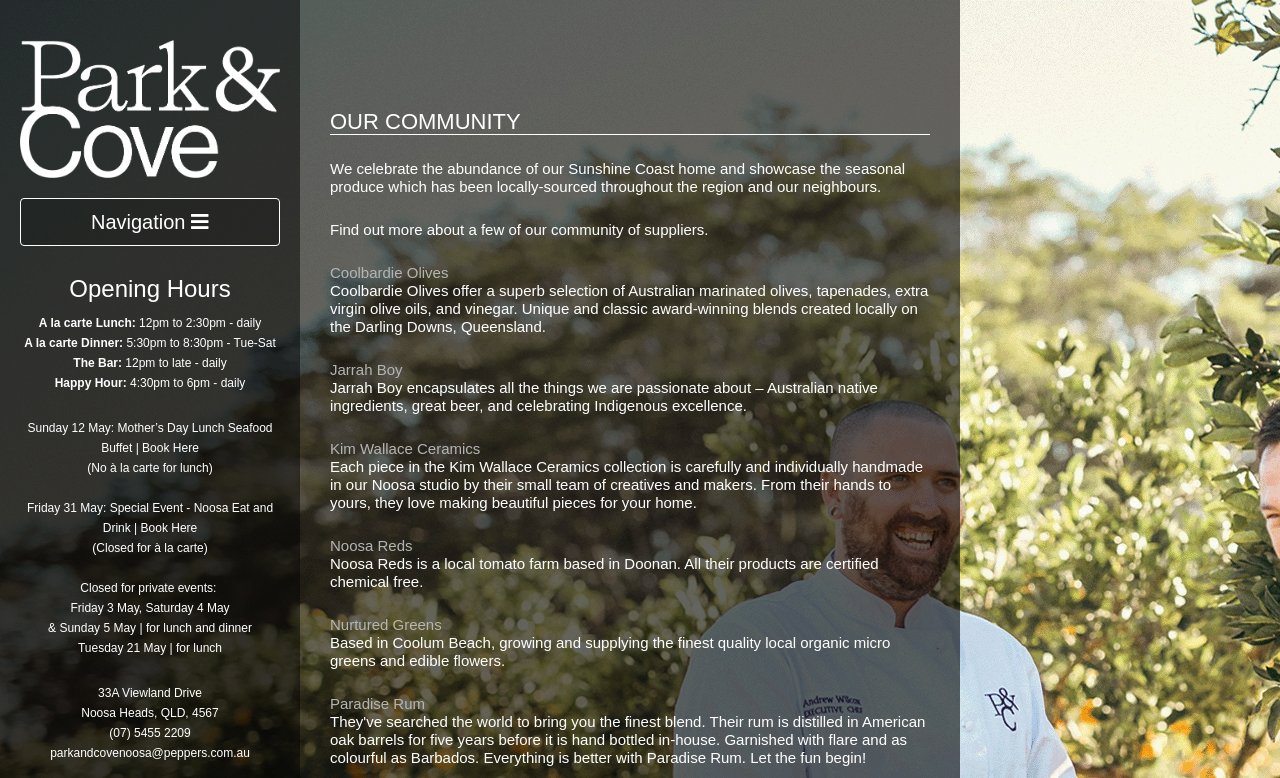What is the address of the restaurant?
Please look at the screenshot and answer in one word or a short phrase.

33A Viewland Drive